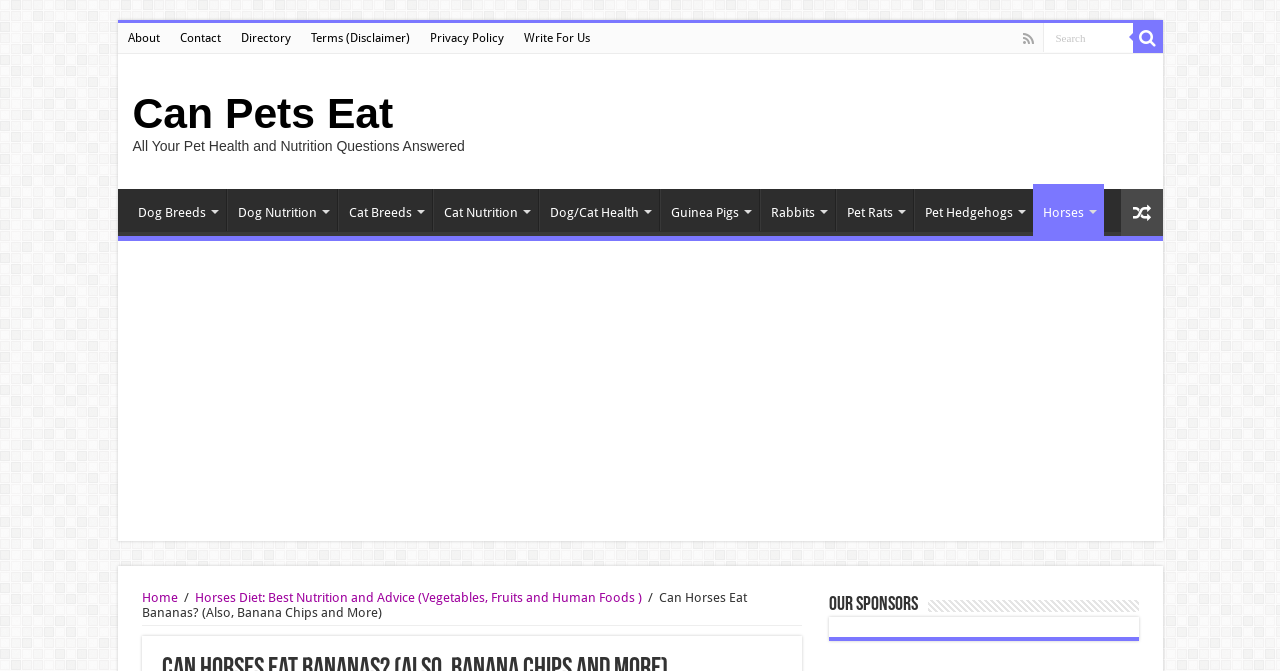Identify the coordinates of the bounding box for the element that must be clicked to accomplish the instruction: "go to horses page".

[0.807, 0.274, 0.862, 0.352]